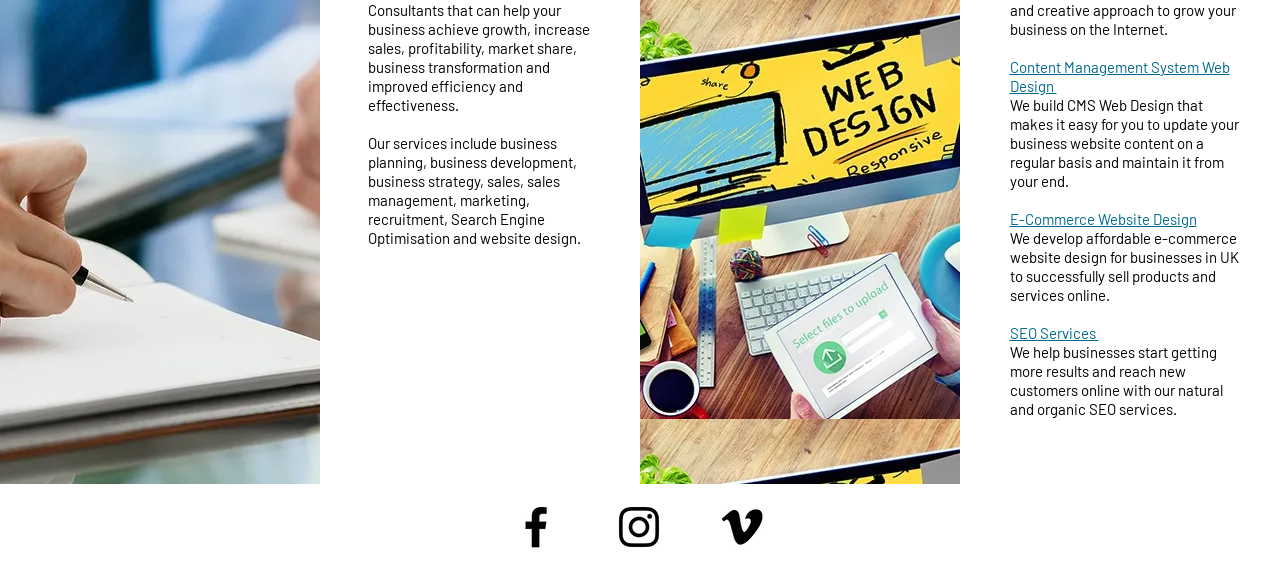Provide the bounding box coordinates for the UI element that is described as: "aria-label="Black Vimeo Icon"".

[0.559, 0.874, 0.601, 0.969]